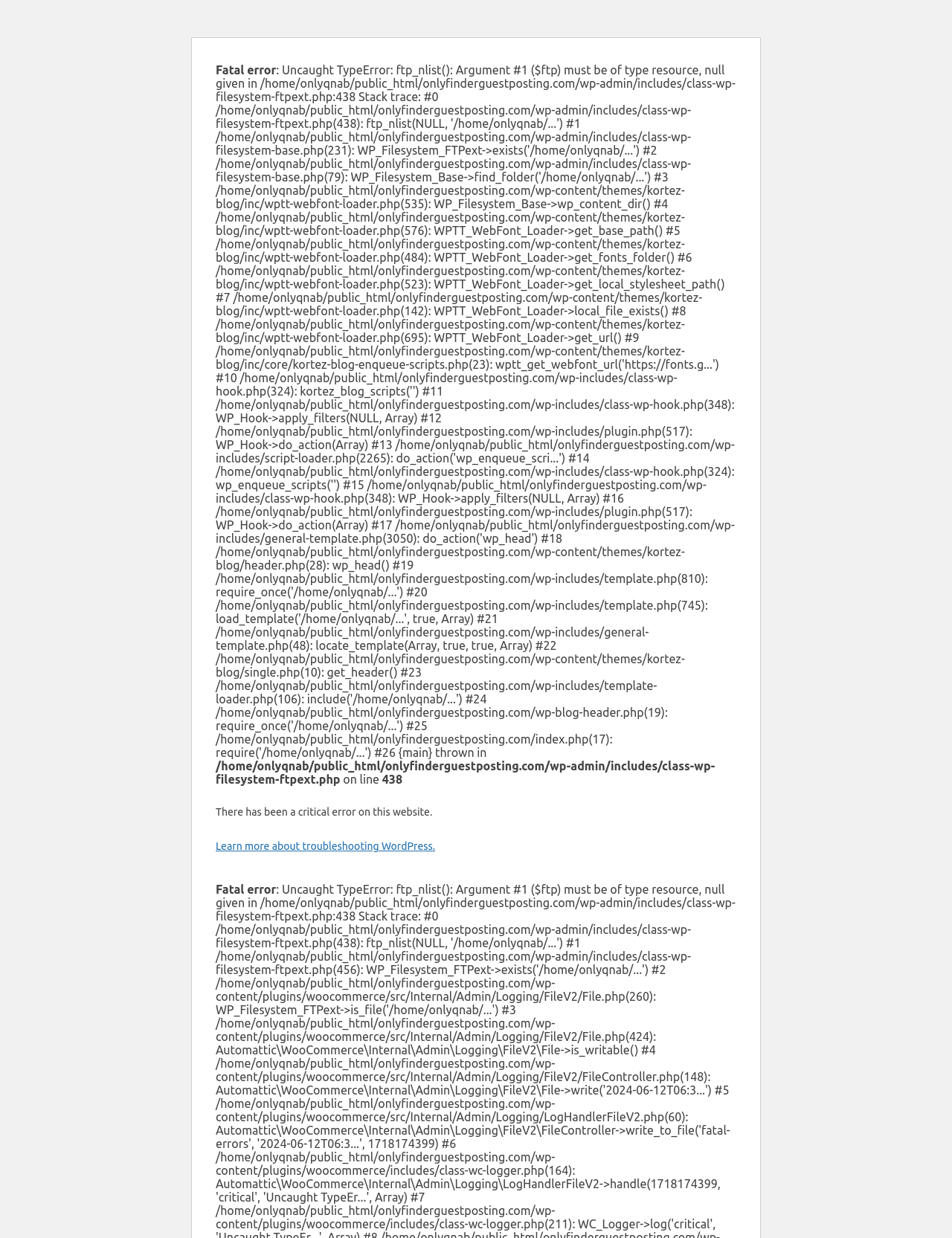From the screenshot, find the bounding box of the UI element matching this description: "Learn more about troubleshooting WordPress.". Supply the bounding box coordinates in the form [left, top, right, bottom], each a float between 0 and 1.

[0.227, 0.679, 0.457, 0.688]